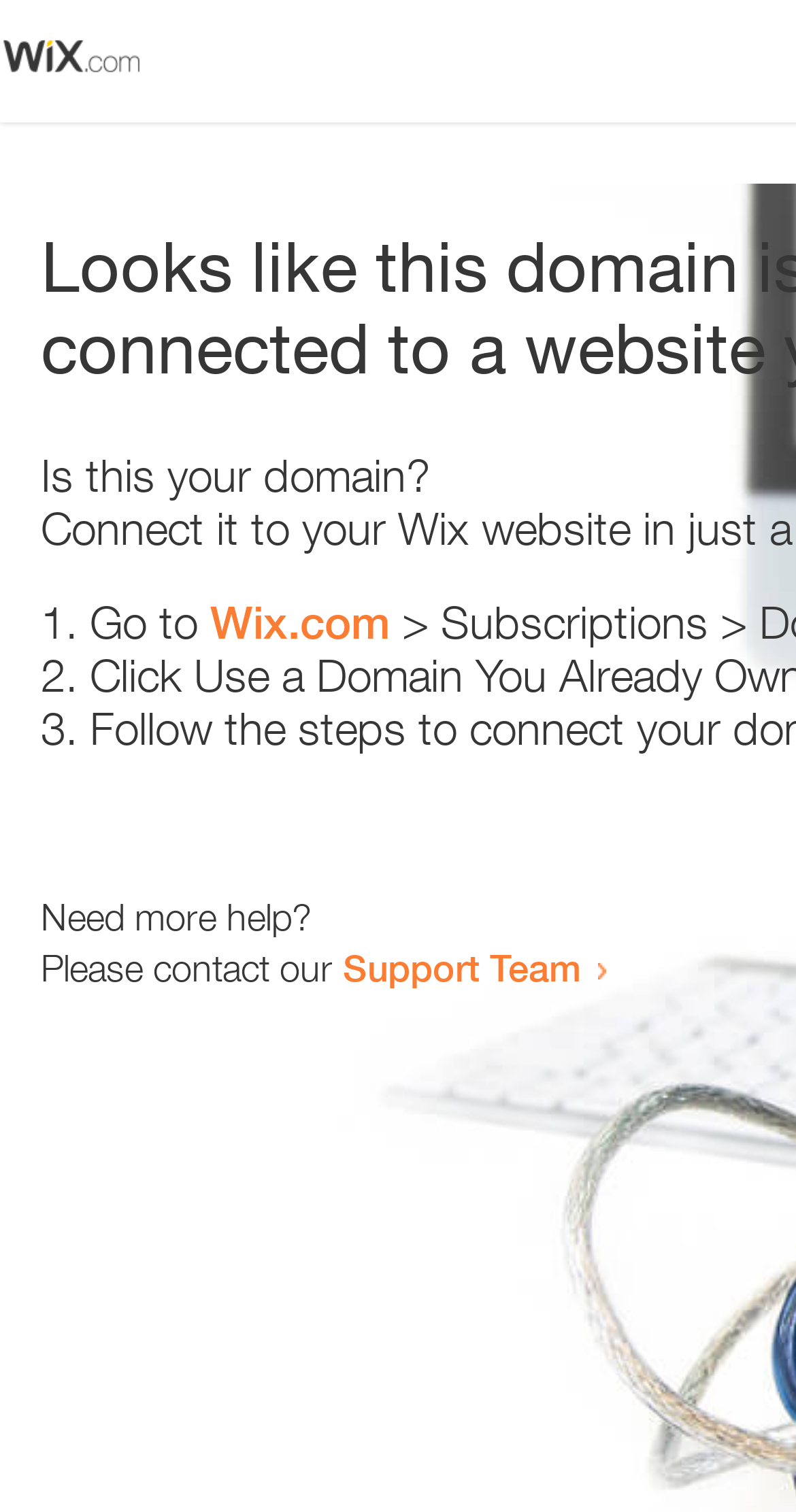Analyze the image and deliver a detailed answer to the question: What is the support team contact method?

The webpage contains a link 'Support Team' which suggests that the support team can be contacted by clicking on this link. The exact contact method is not specified, but it is likely to be an email or a contact form.